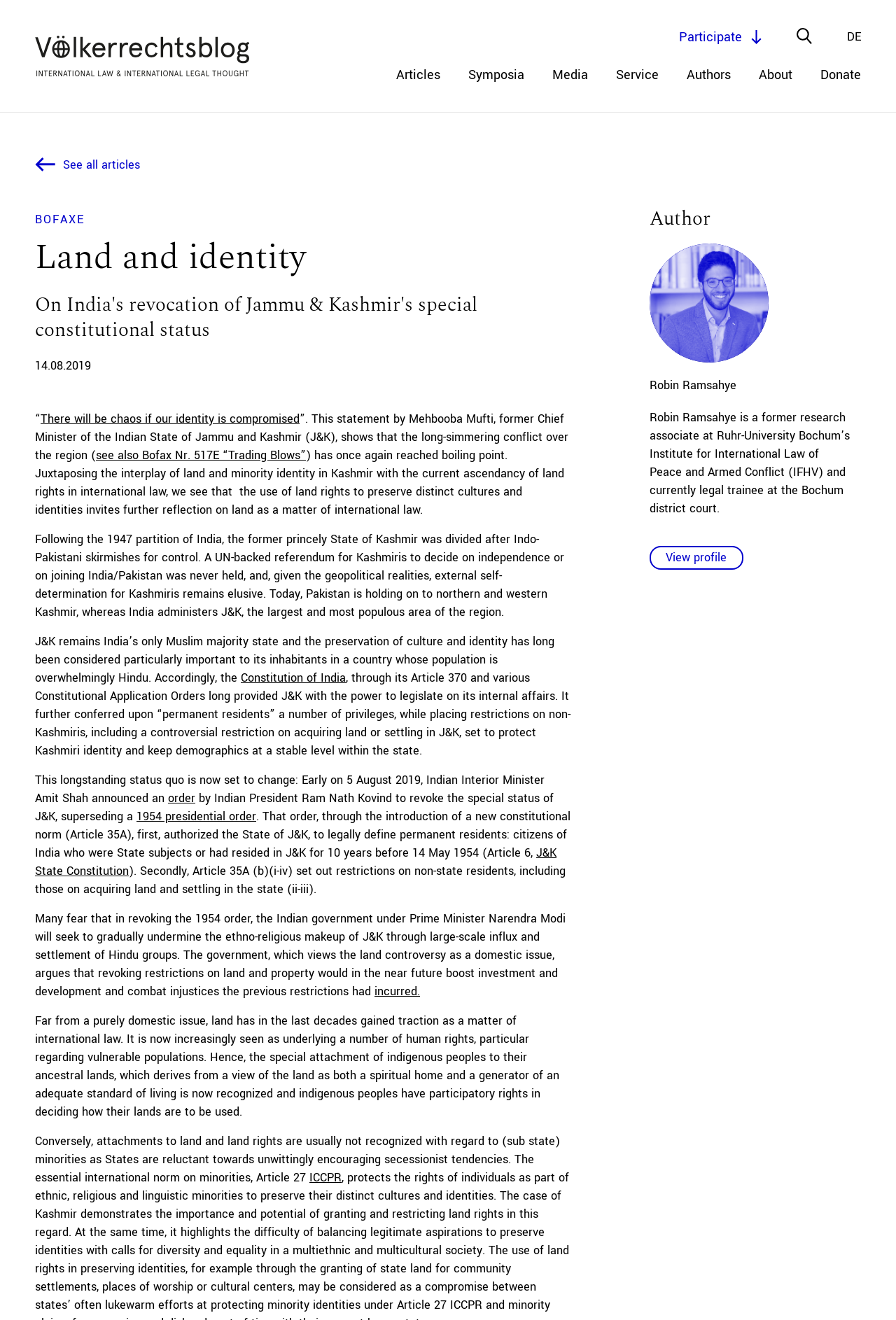Answer the question below using just one word or a short phrase: 
What is the topic of the article?

Land and identity